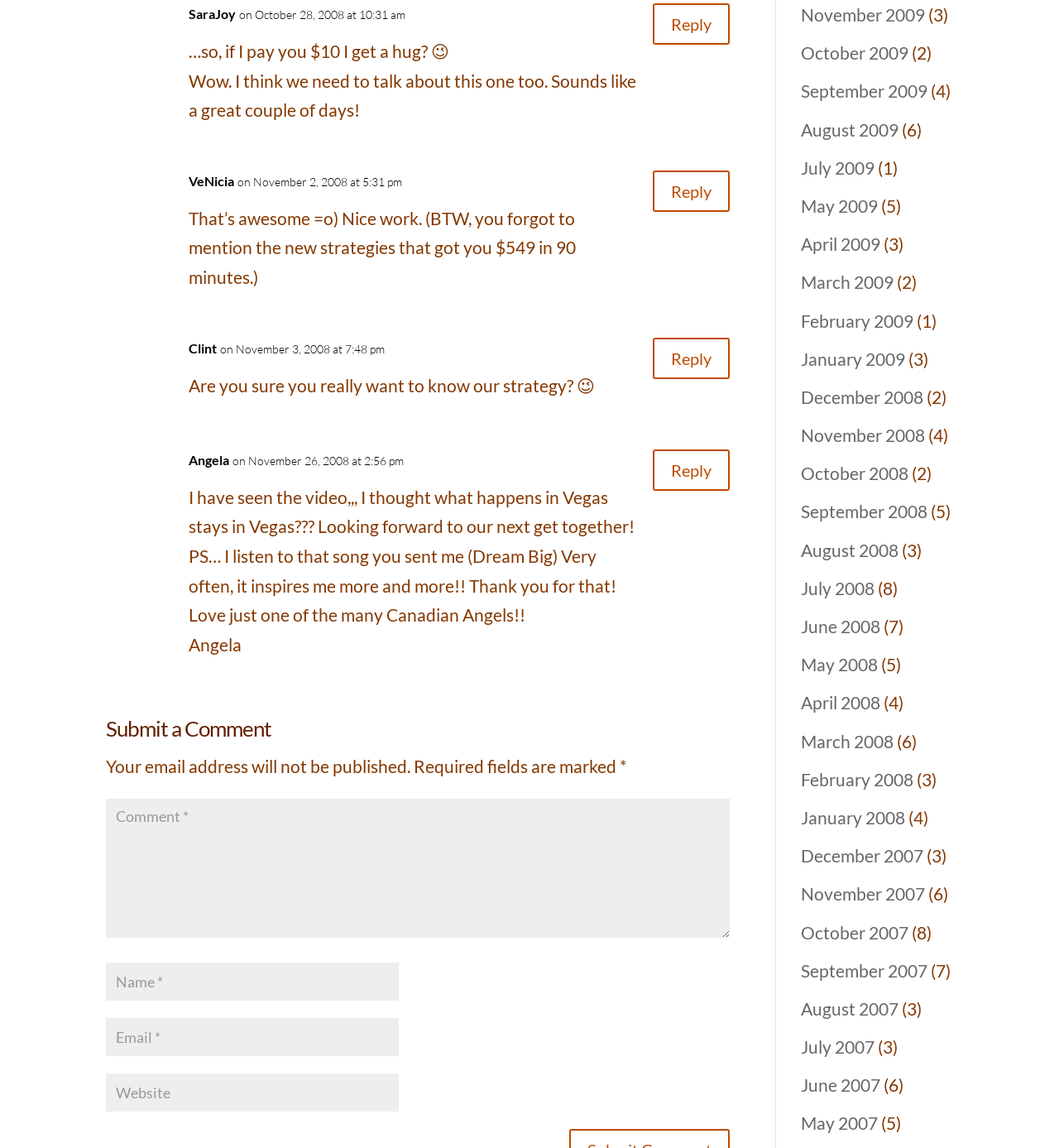Please specify the bounding box coordinates of the clickable section necessary to execute the following command: "Reply to VeNicia".

[0.616, 0.149, 0.689, 0.185]